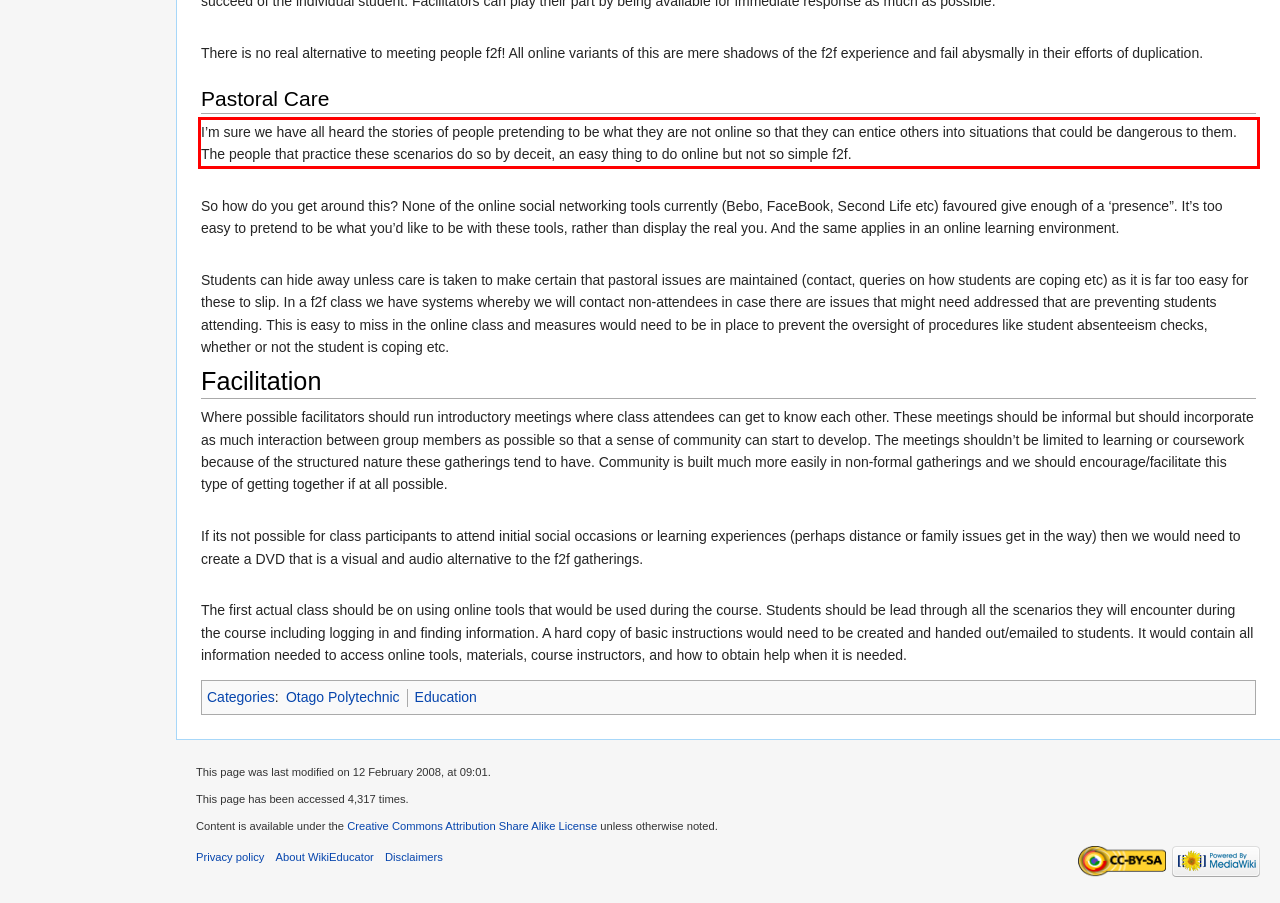Identify the text within the red bounding box on the webpage screenshot and generate the extracted text content.

I’m sure we have all heard the stories of people pretending to be what they are not online so that they can entice others into situations that could be dangerous to them. The people that practice these scenarios do so by deceit, an easy thing to do online but not so simple f2f.